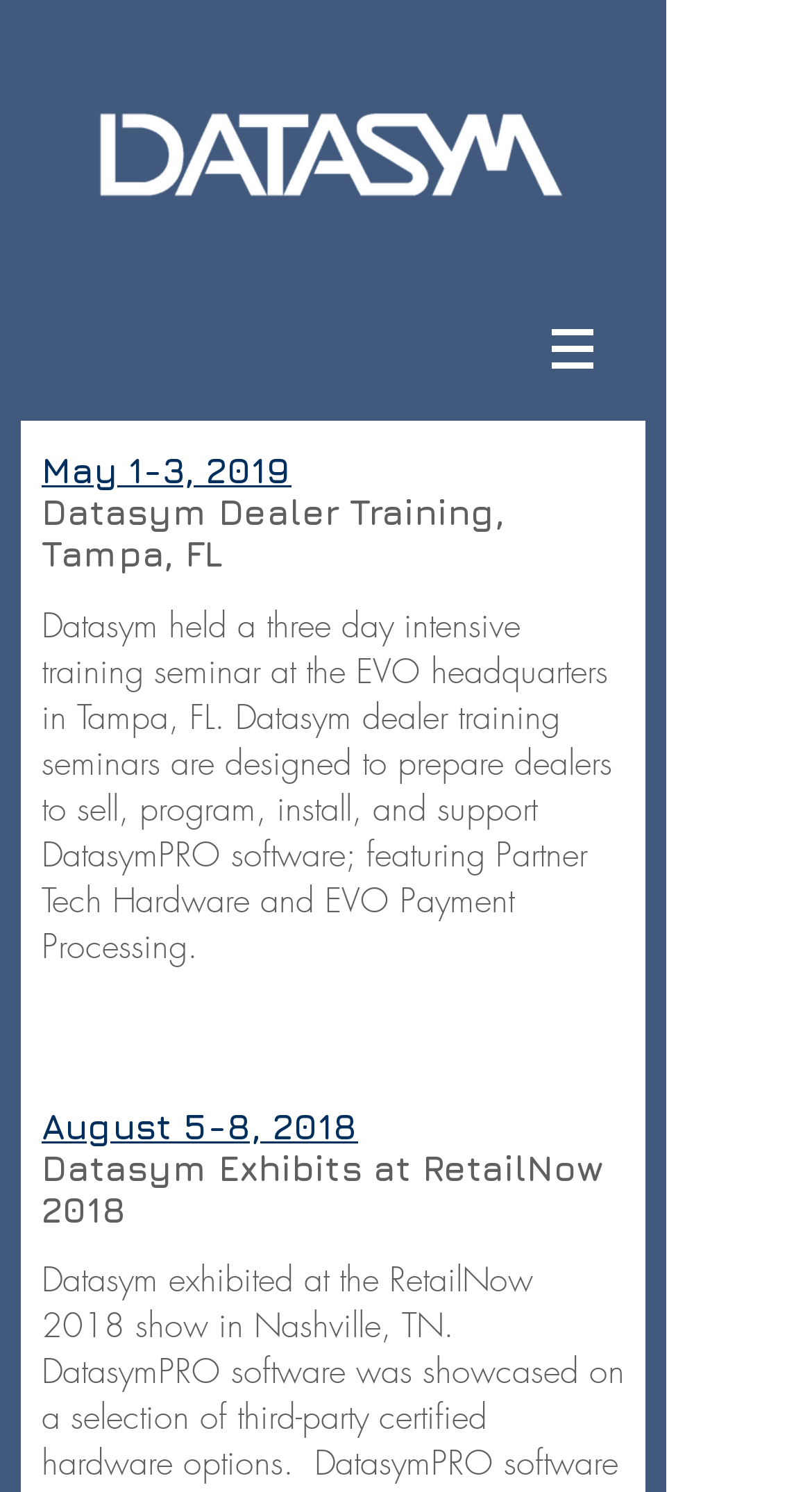Provide a short, one-word or phrase answer to the question below:
What is the purpose of Datasym dealer training seminars?

To prepare dealers to sell, program, install, and support DatasymPRO software